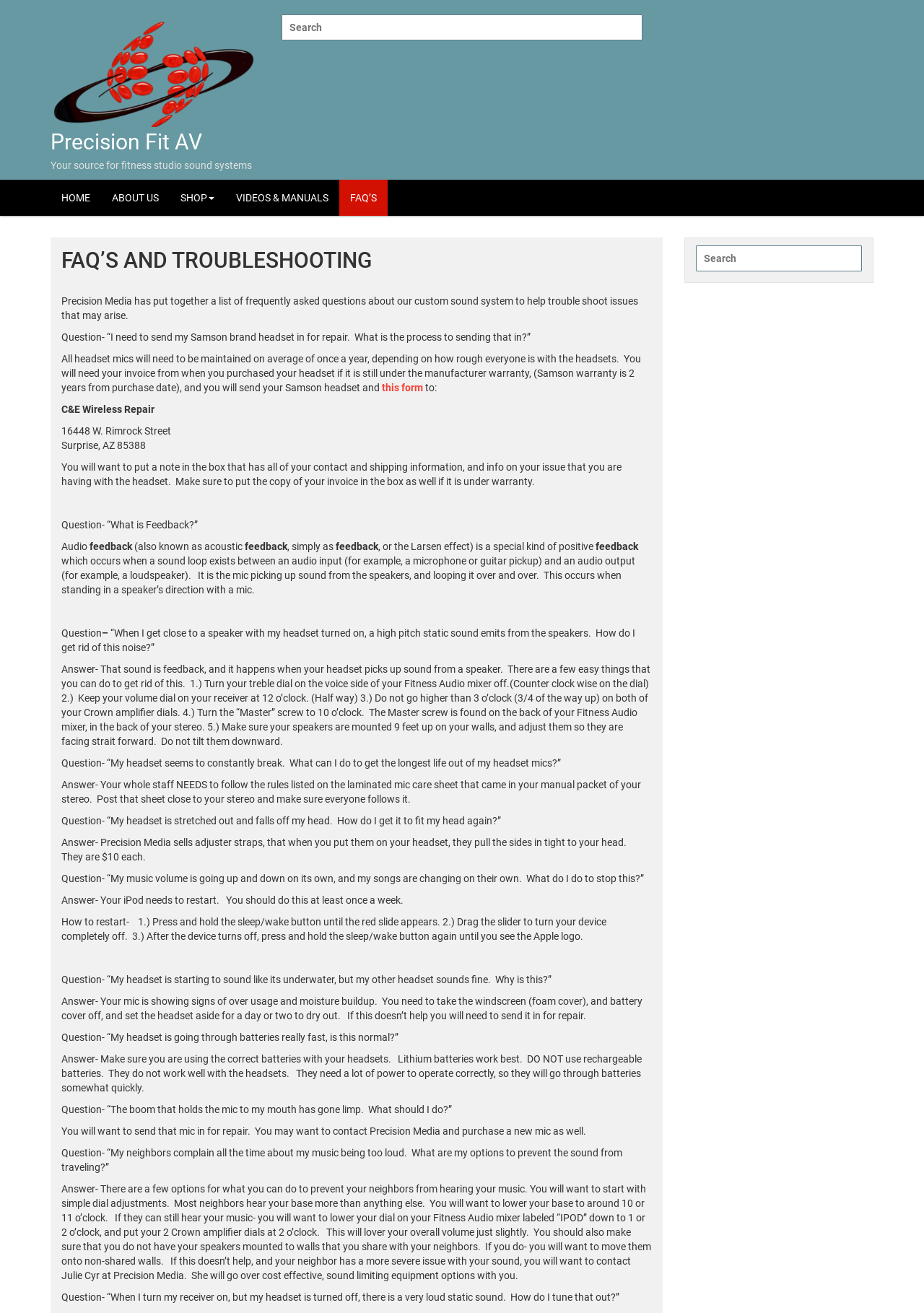Please provide a comprehensive answer to the question based on the screenshot: What can I do to get the longest life out of my headset mics?

To get the longest life out of your headset mics, you should follow the rules listed on the laminated mic care sheet that came in your manual packet of your stereo. Make sure everyone follows it, and post the sheet close to your stereo.